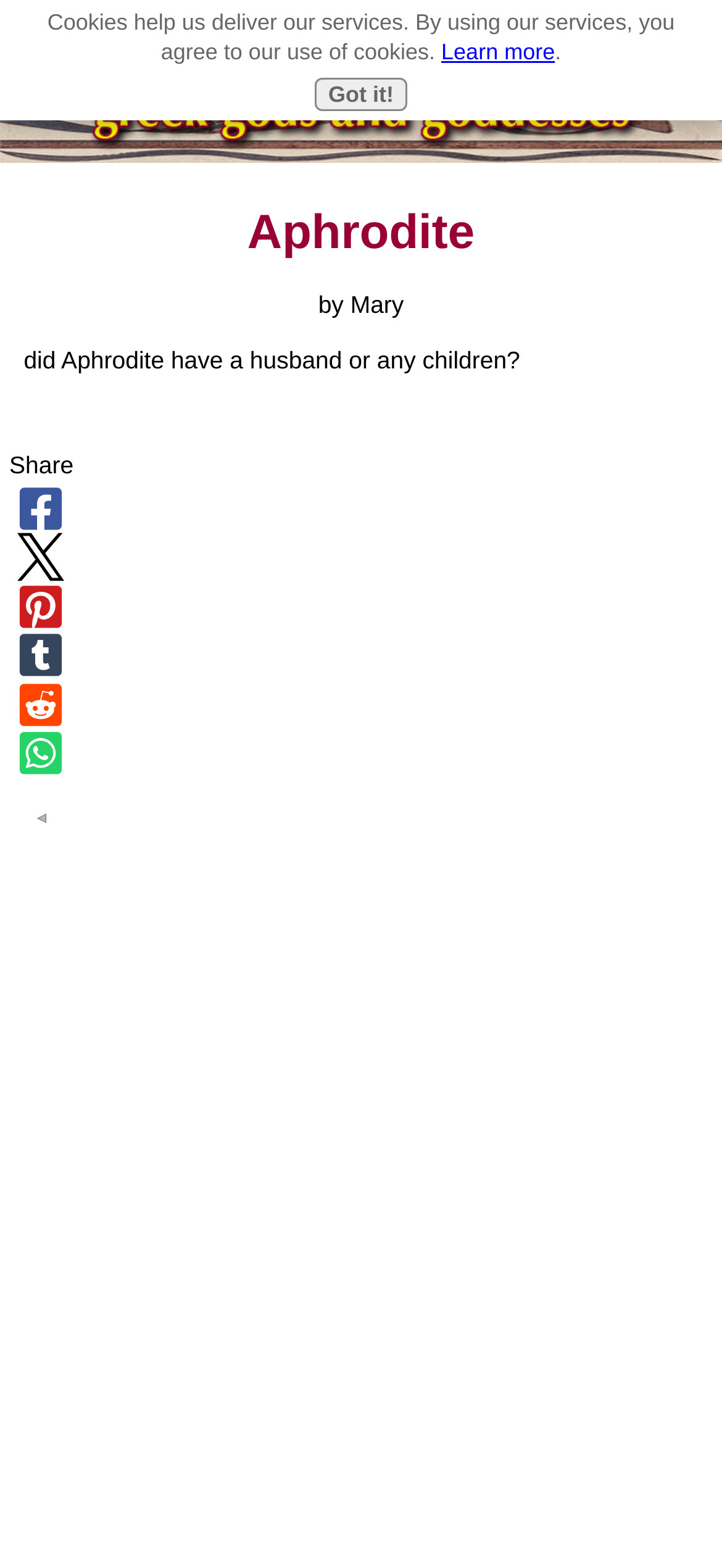Is there an image on the webpage?
Answer briefly with a single word or phrase based on the image.

Yes